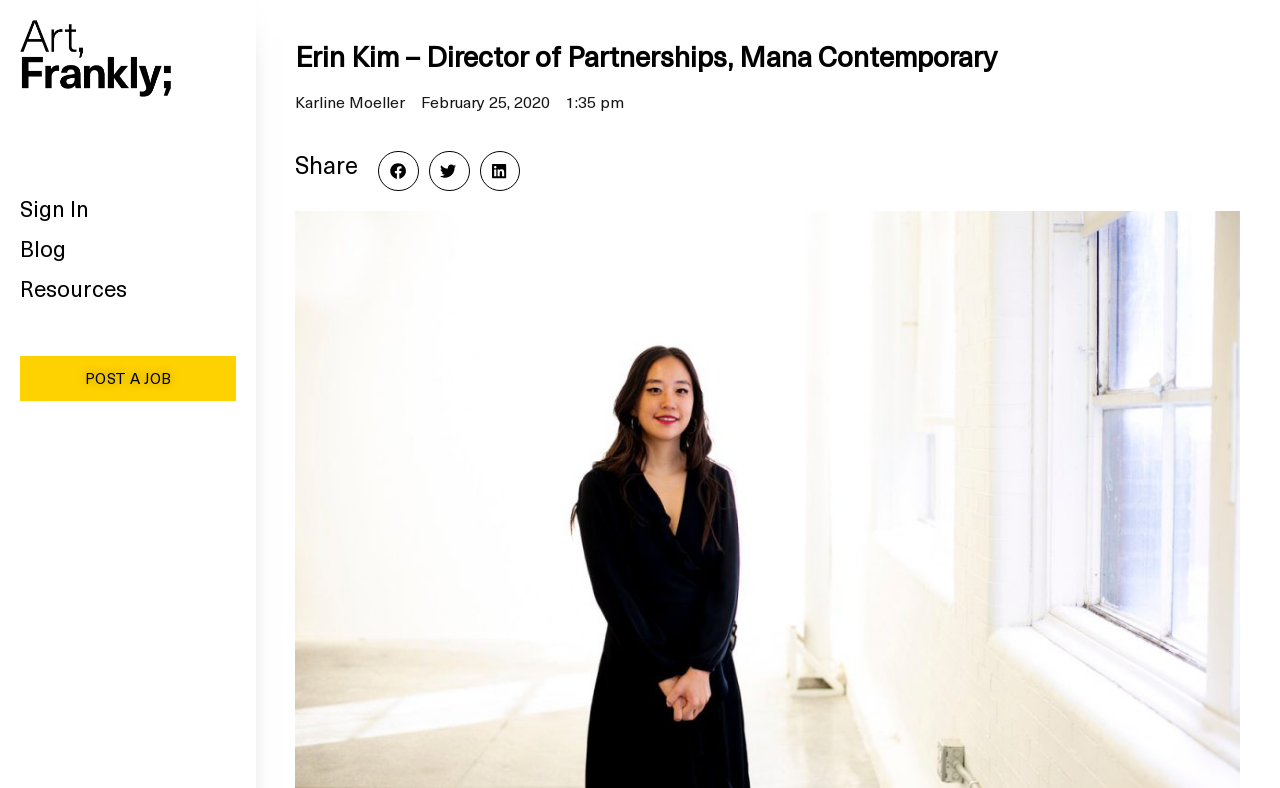Using the image as a reference, answer the following question in as much detail as possible:
What is the name of the person described on this page?

The name 'Erin Kim' is mentioned in the heading 'Erin Kim – Director of Partnerships, Mana Contemporary' which is a prominent element on the page, indicating that the page is about this person.